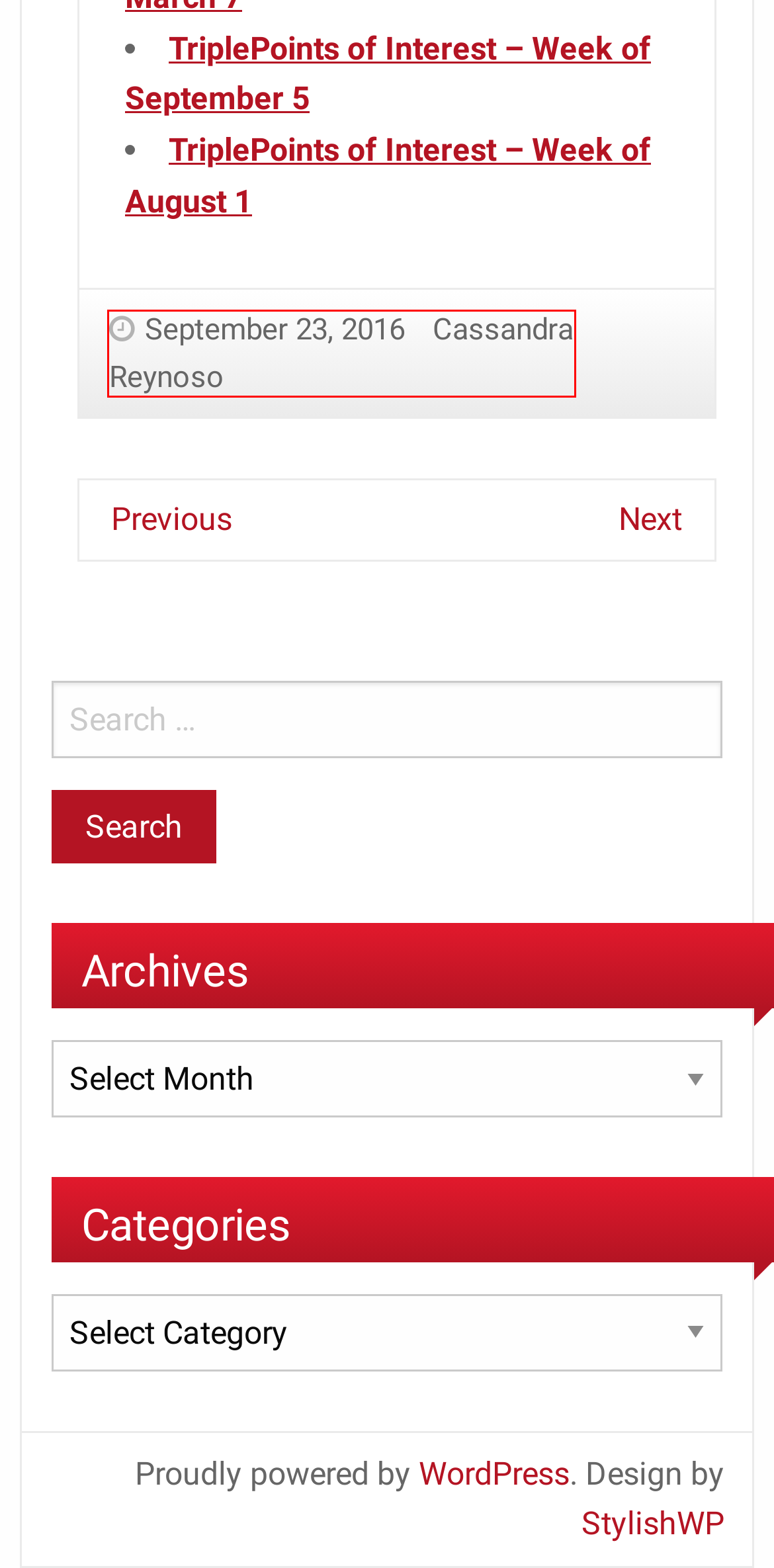Observe the provided screenshot of a webpage that has a red rectangle bounding box. Determine the webpage description that best matches the new webpage after clicking the element inside the red bounding box. Here are the candidates:
A. “Battle.net” Update
B. Cassandra Reynoso, Author at TriplePoints of Interest
C. TriplePoints of Interest - Week of March 7 - TriplePoints of Interest
D. TriplePoints of Interest – Week of August 1 - TriplePoints of Interest
E. BlogoLife - Perfect WordPress Theme for personal blogging and shops
F. TriplePoints of Interest - Week of Sept. 26th - TriplePoints of Interest
G. TriplePoints of Interest - The Official Blog of TriplePoint PR
H. TriplePoints of Interest – Week of September 5 - TriplePoints of Interest

B